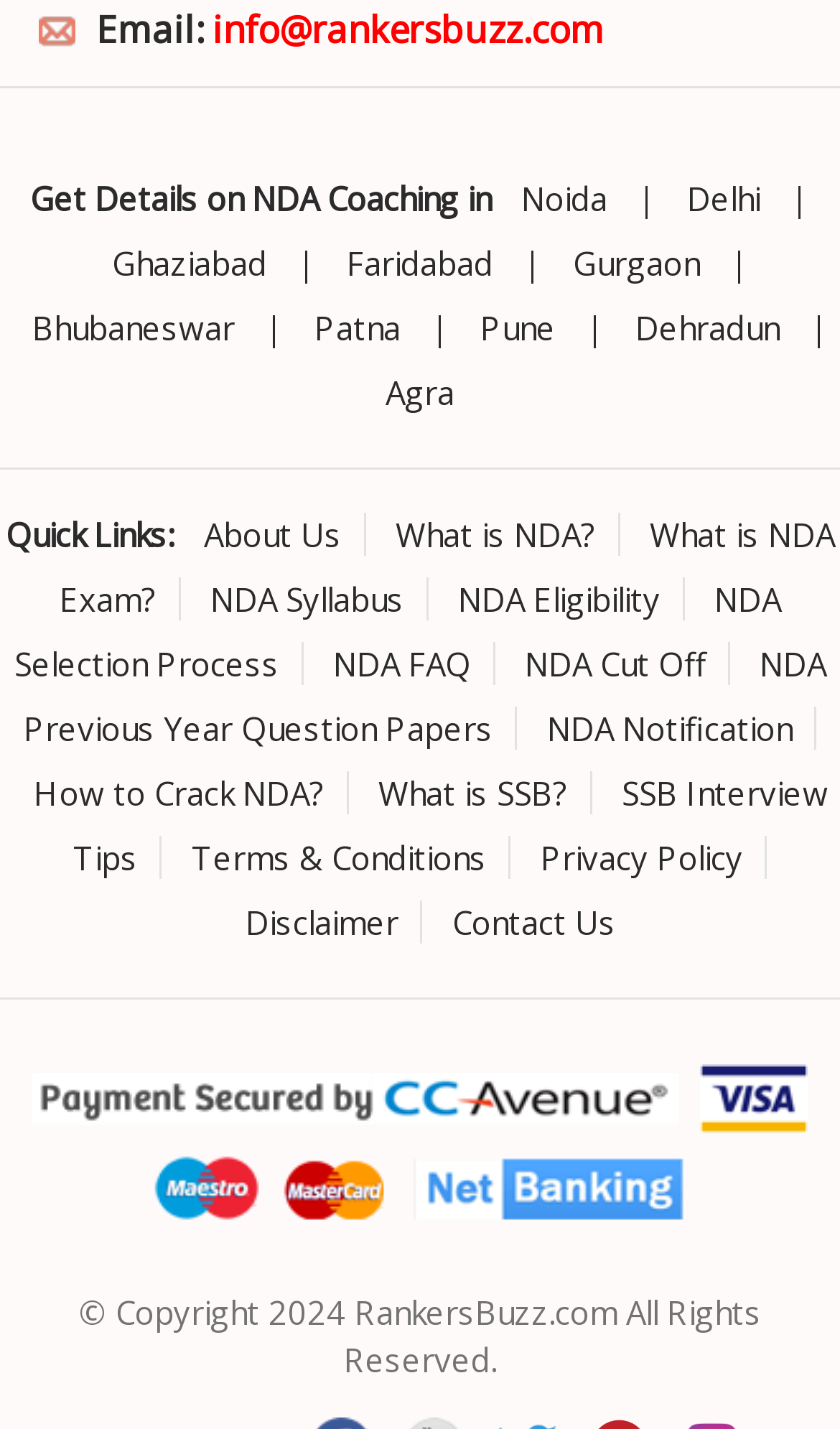Answer succinctly with a single word or phrase:
What is the copyright information at the bottom of the page?

Copyright 2024 RankersBuzz.com